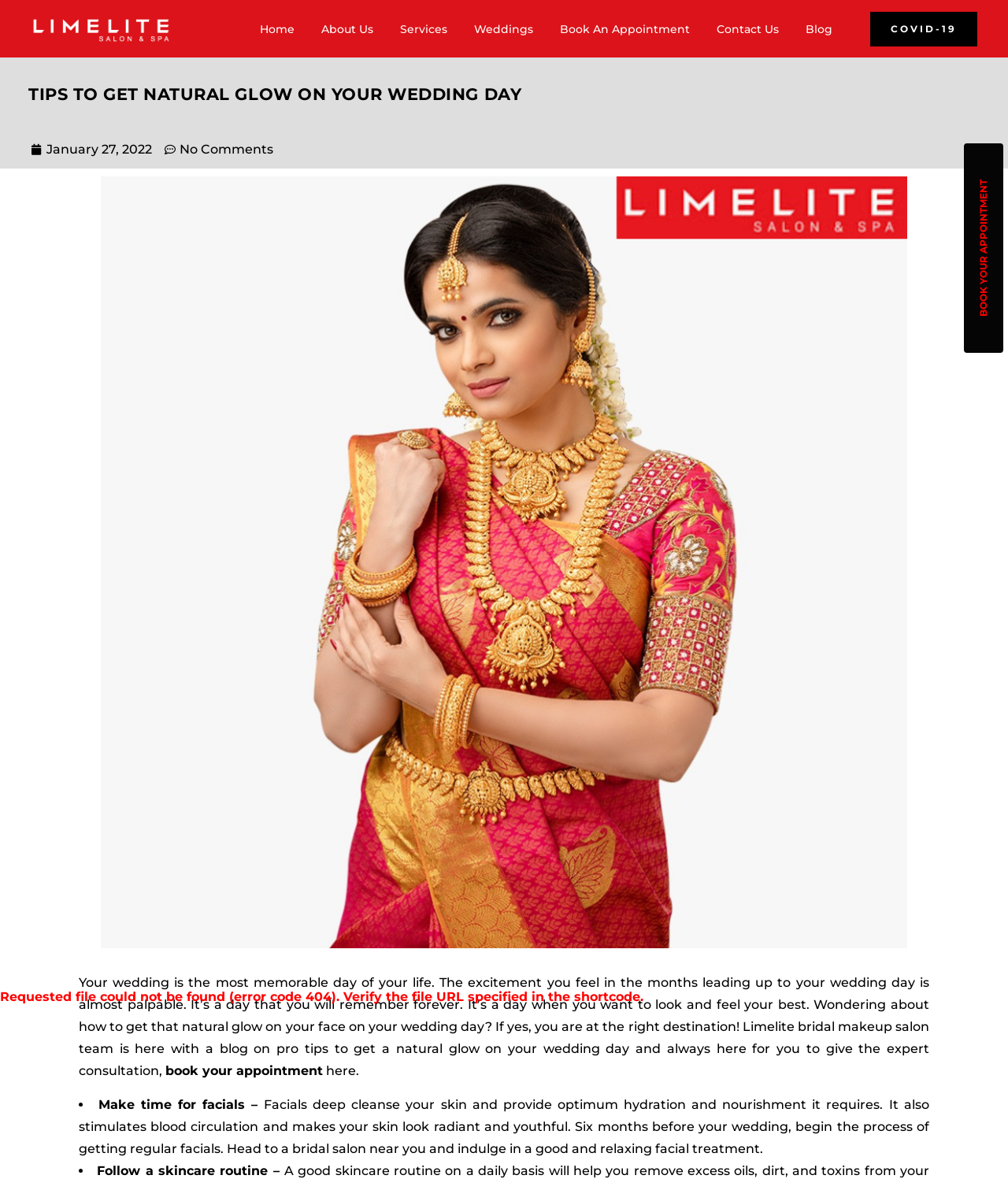Specify the bounding box coordinates of the area to click in order to execute this command: 'Click on the 'Home' link'. The coordinates should consist of four float numbers ranging from 0 to 1, and should be formatted as [left, top, right, bottom].

[0.244, 0.009, 0.305, 0.04]